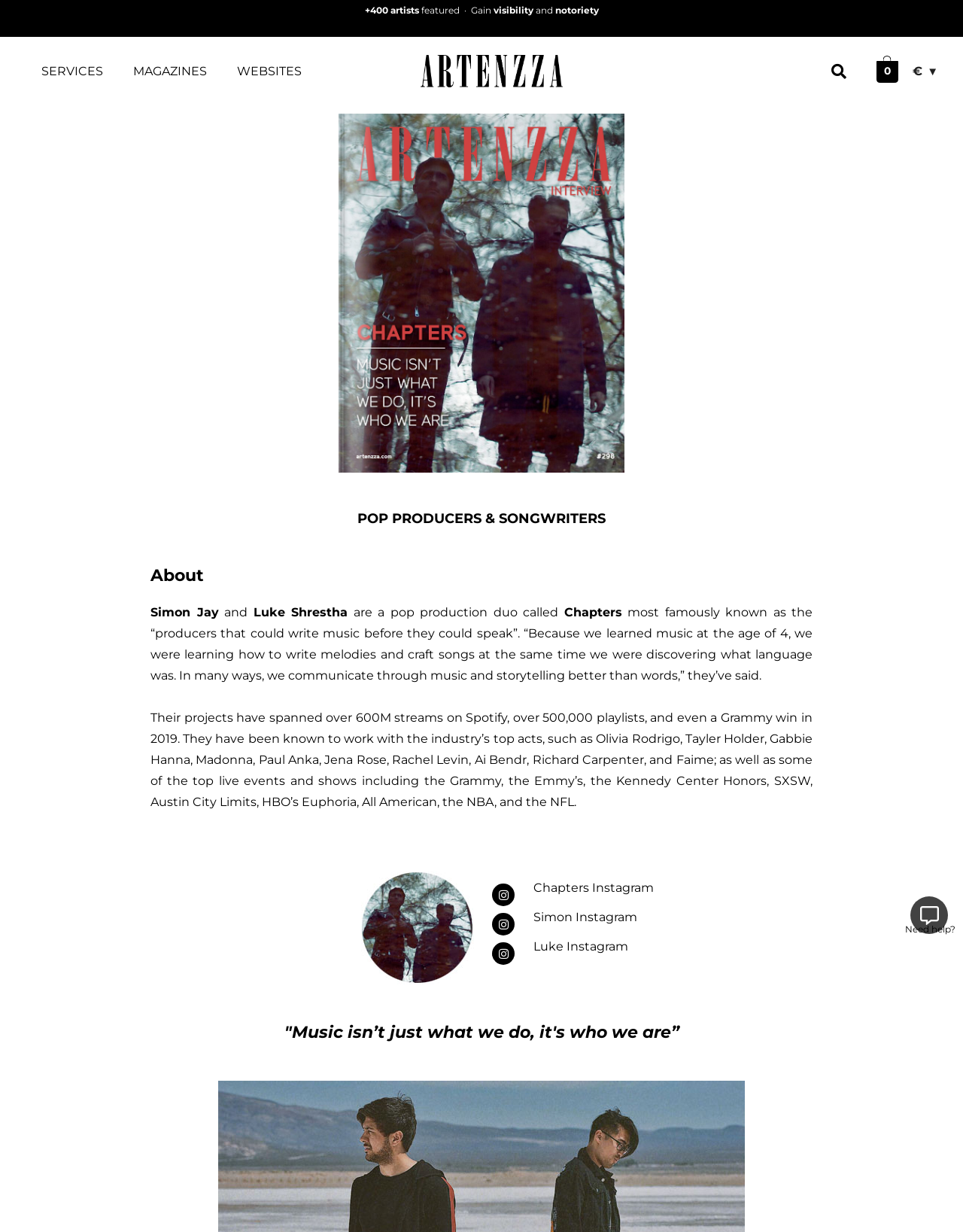Identify the bounding box coordinates of the clickable region necessary to fulfill the following instruction: "Click on the 'Next' page". The bounding box coordinates should be four float numbers between 0 and 1, i.e., [left, top, right, bottom].

None